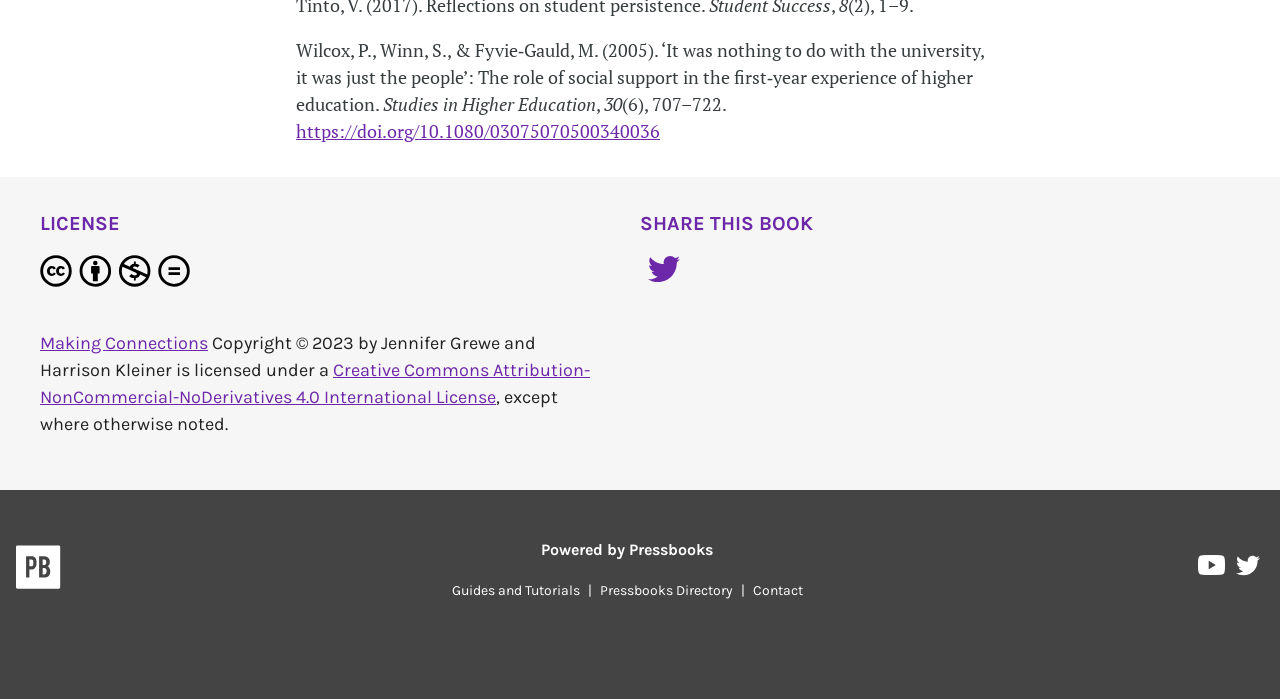What is the name of the authors of the content?
Refer to the image and provide a thorough answer to the question.

I found the names of the authors by looking at the static text element with the text 'Copyright © 2023 by Jennifer Grewe and Harrison Kleiner'. This information is located in the section with the heading 'LICENSE'.